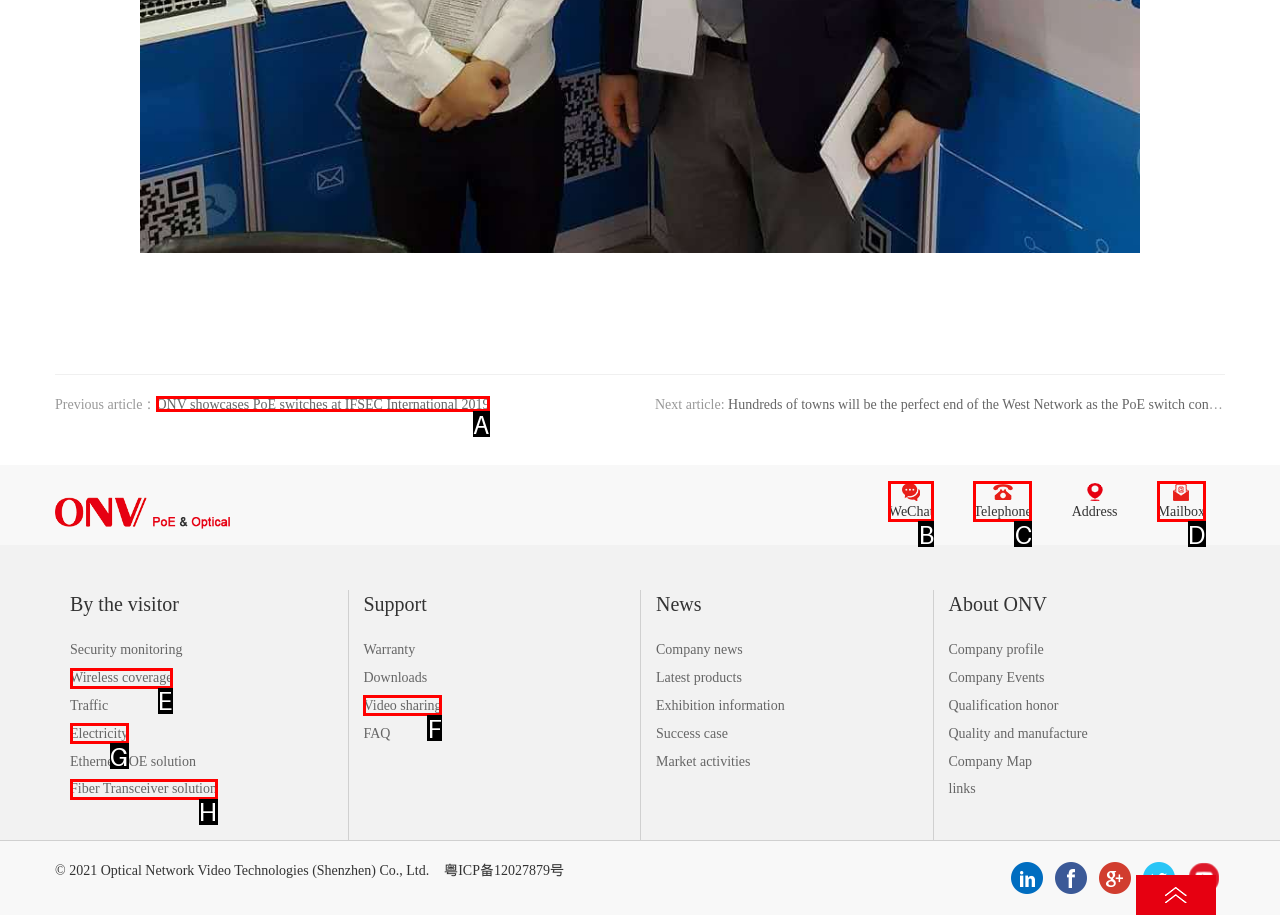Identify the matching UI element based on the description: Electricity
Reply with the letter from the available choices.

G